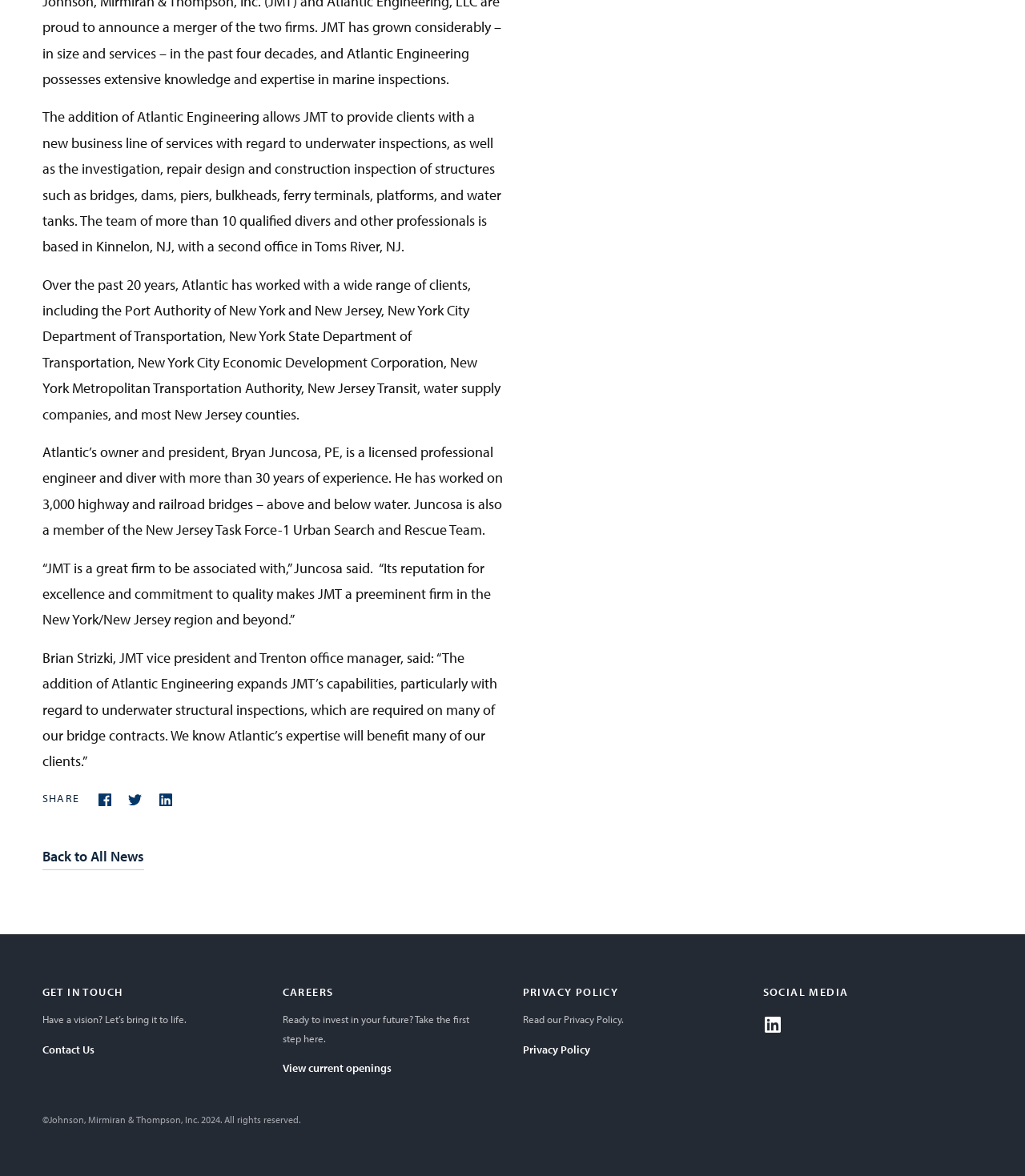Predict the bounding box for the UI component with the following description: "Contact Us".

[0.041, 0.886, 0.092, 0.899]